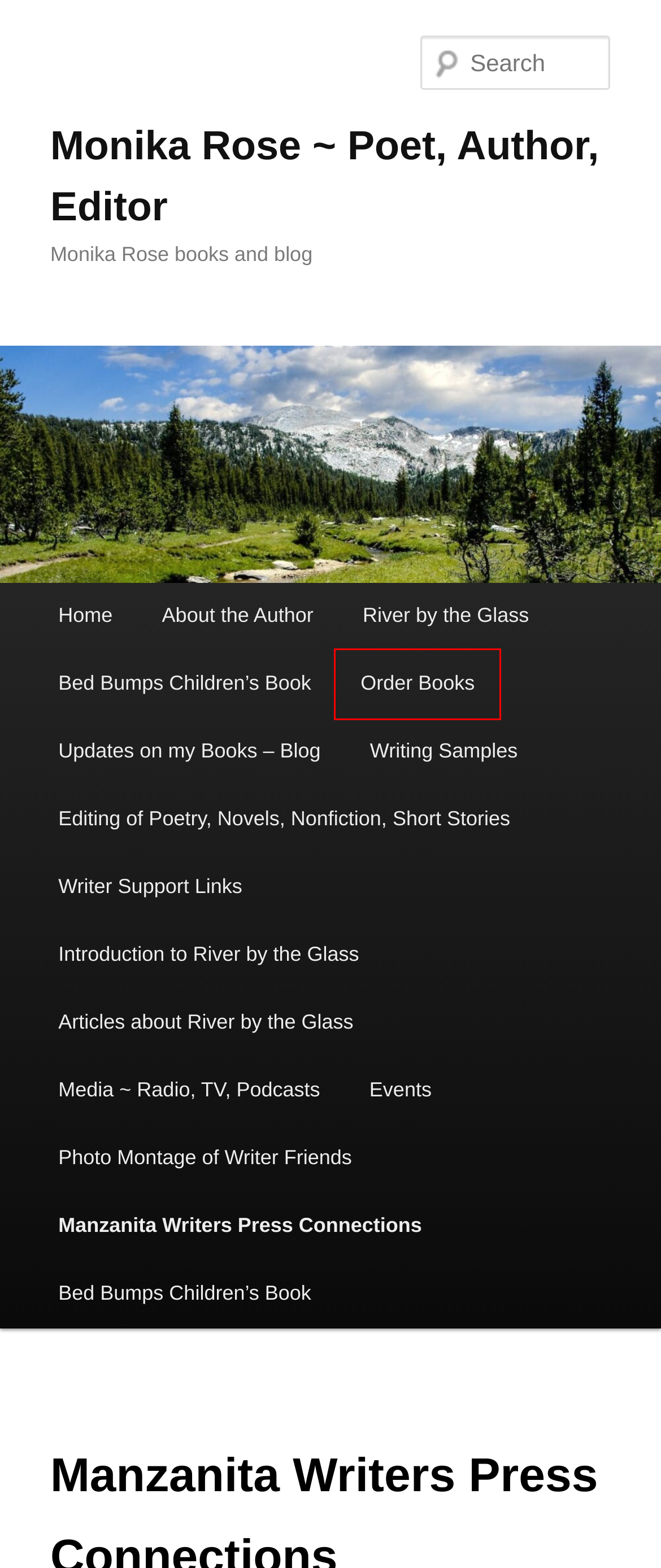You have received a screenshot of a webpage with a red bounding box indicating a UI element. Please determine the most fitting webpage description that matches the new webpage after clicking on the indicated element. The choices are:
A. Editing of Poetry, Novels, Nonfiction, Short Stories | Monika Rose  ~ Poet, Author, Editor
B. Writer Support Links | Monika Rose  ~ Poet, Author, Editor
C. Updates on my Books – Blog | Monika Rose  ~ Poet, Author, Editor | Monika Rose books and blog
D. Upcoming EventsMonika Rose  ~ Poet, Author, Editor
E. Order Books | Monika Rose  ~ Poet, Author, Editor
F. Bed Bumps Children’s Book | Monika Rose  ~ Poet, Author, Editor
G. River by the Glass | Monika Rose  ~ Poet, Author, Editor
H. Introduction to River by the Glass | Monika Rose  ~ Poet, Author, Editor

E